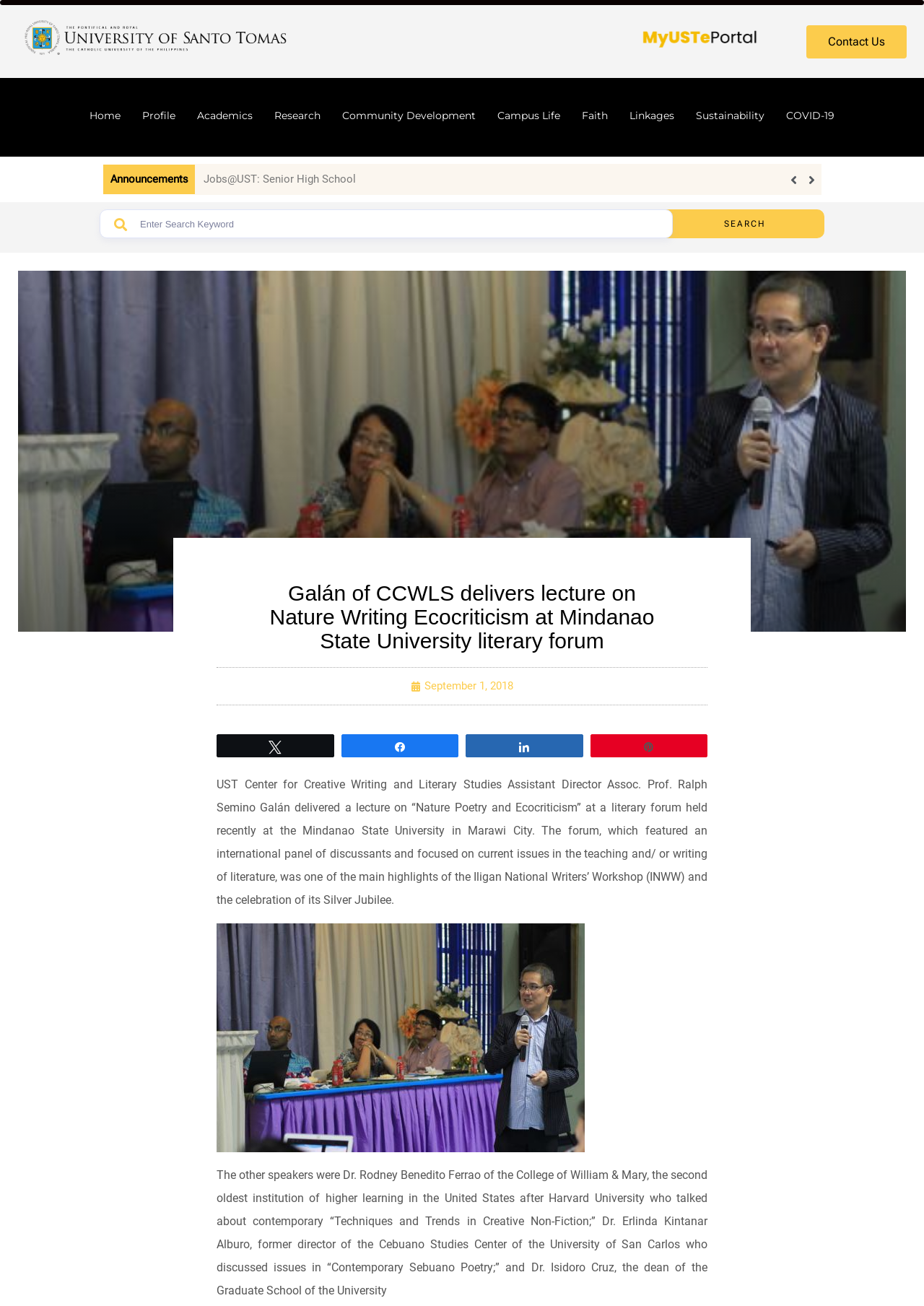Determine the bounding box coordinates of the clickable element necessary to fulfill the instruction: "Search for a keyword". Provide the coordinates as four float numbers within the 0 to 1 range, i.e., [left, top, right, bottom].

[0.108, 0.16, 0.728, 0.183]